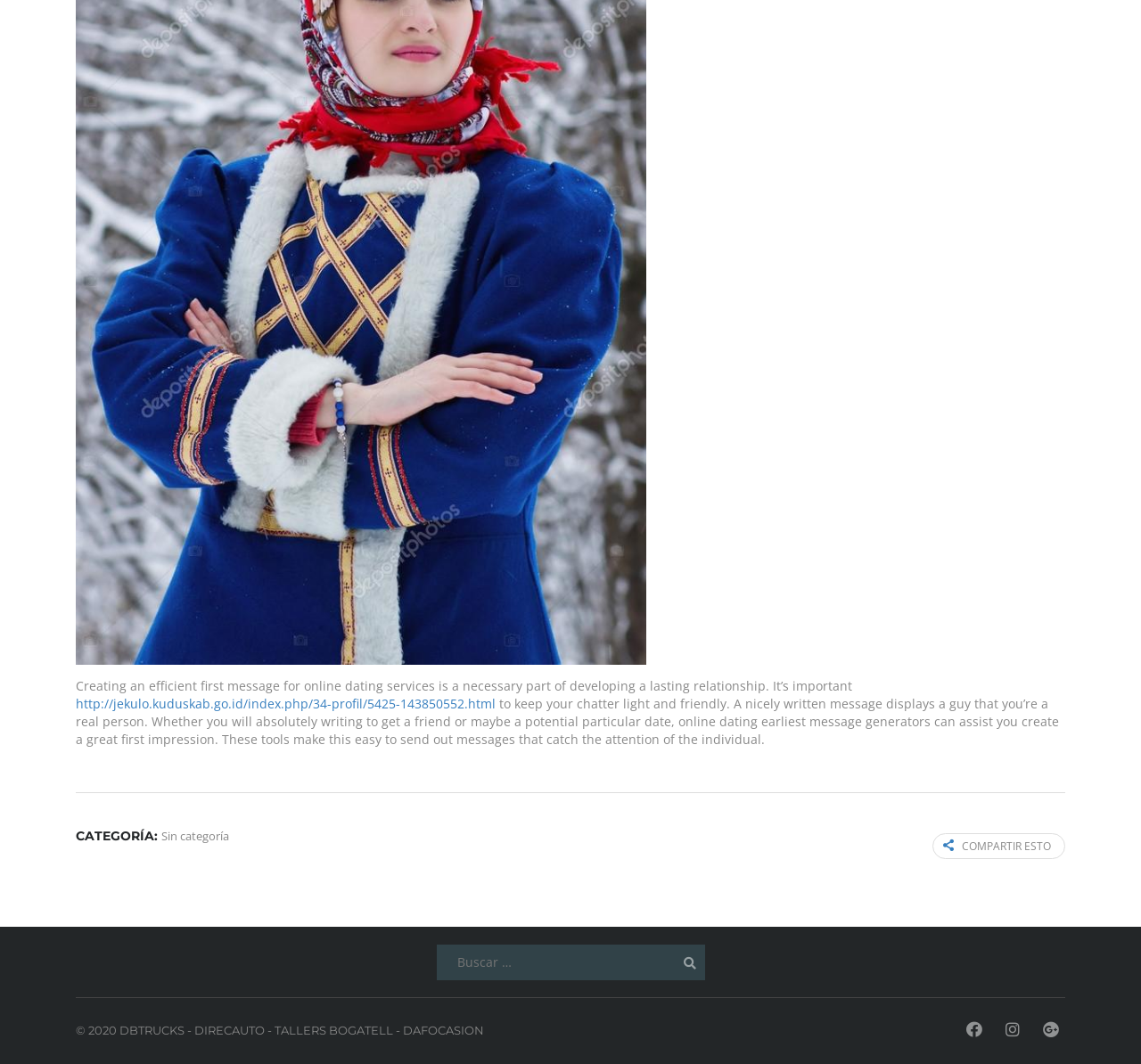Determine the bounding box coordinates for the UI element with the following description: "http://jekulo.kuduskab.go.id/index.php/34-profil/5425-143850552.html". The coordinates should be four float numbers between 0 and 1, represented as [left, top, right, bottom].

[0.066, 0.653, 0.434, 0.669]